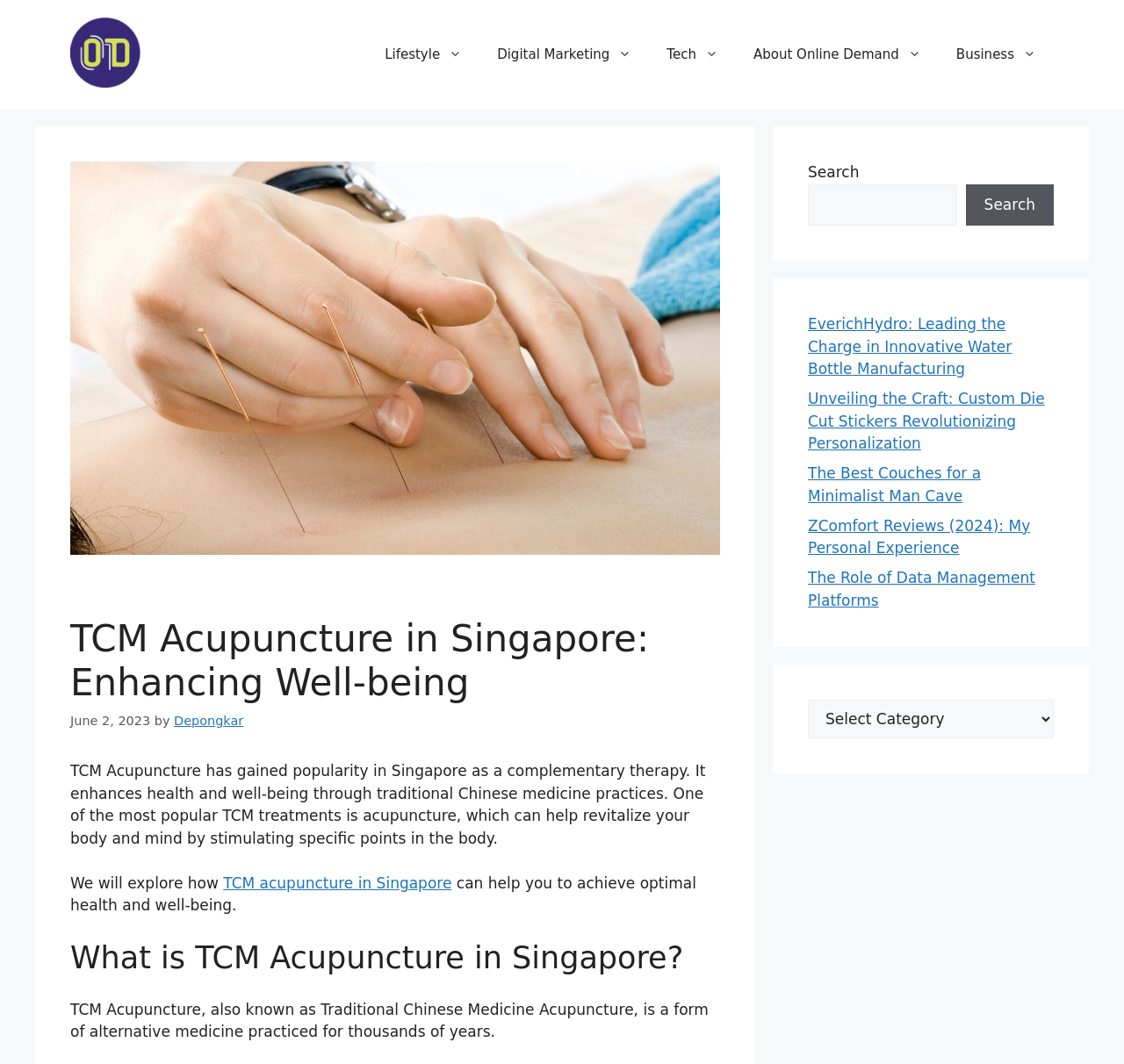Find the bounding box coordinates of the clickable area that will achieve the following instruction: "Click on the 'Lifestyle' link".

[0.327, 0.026, 0.427, 0.076]